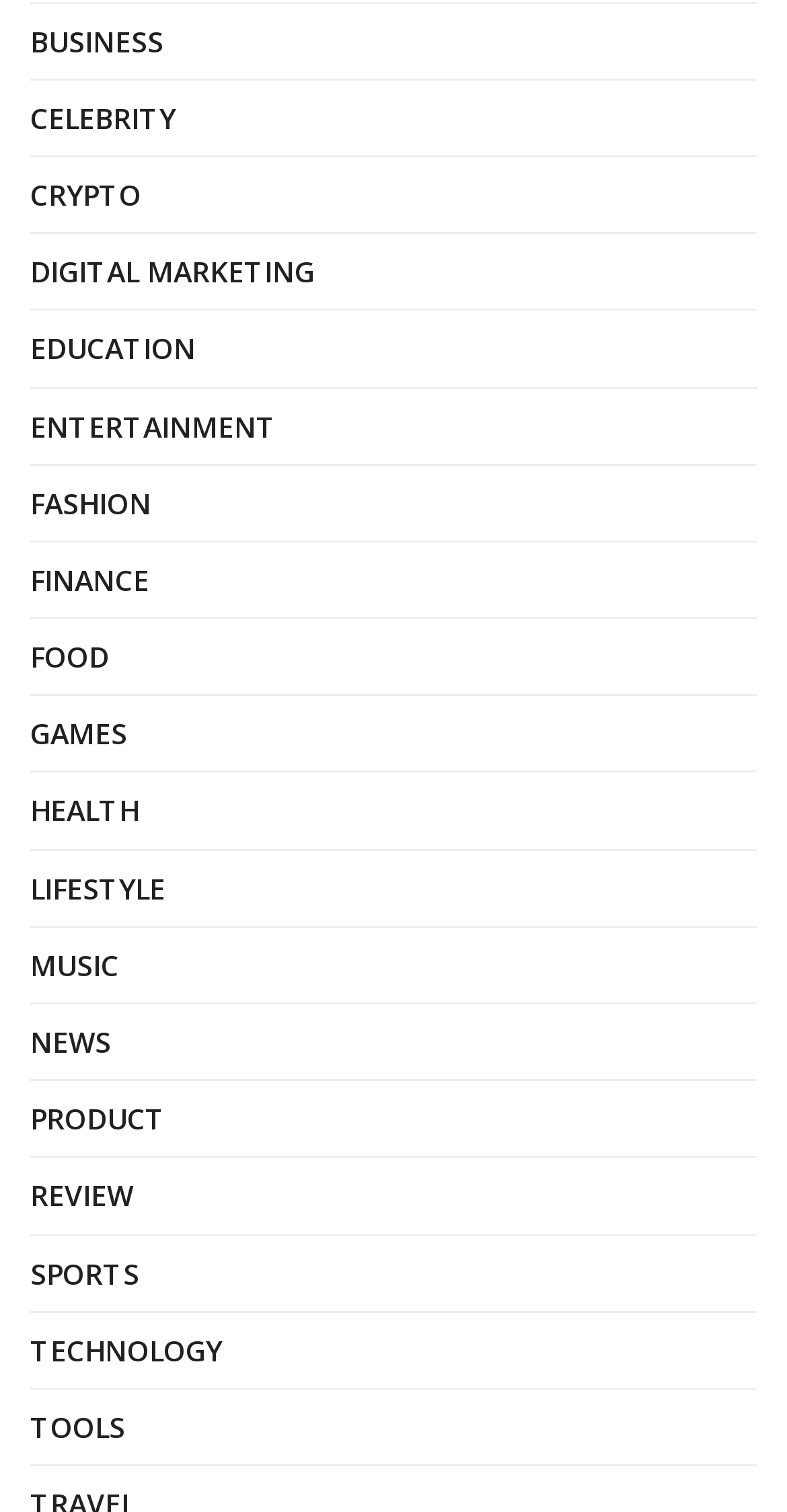What is the category located below 'ENTERTAINMENT'?
Examine the webpage screenshot and provide an in-depth answer to the question.

By comparing the y1 and y2 coordinates of the link elements, I found that the link element with OCR text 'FASHION' has a higher y1 value than the link element with OCR text 'ENTERTAINMENT', indicating that it is located below 'ENTERTAINMENT'.